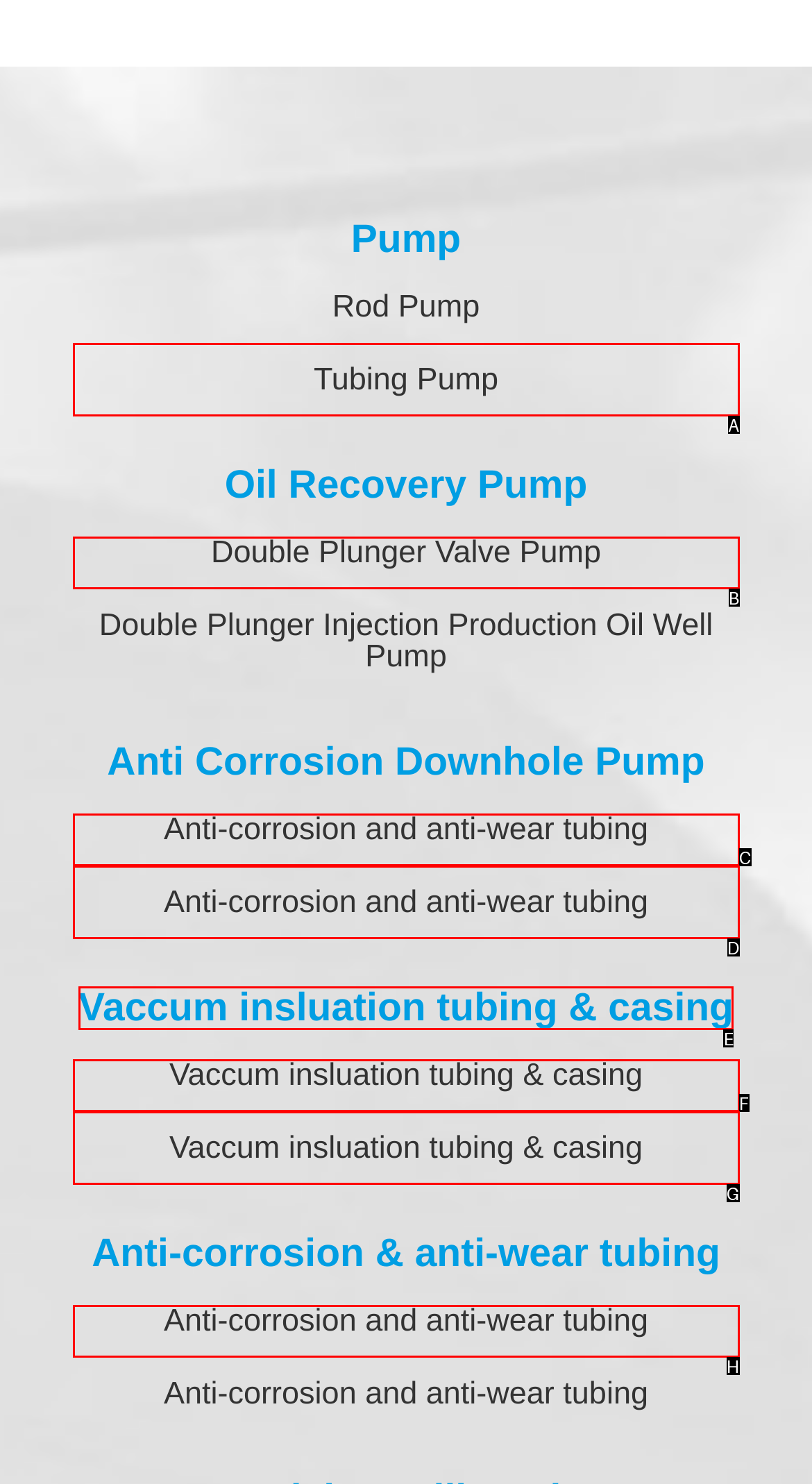Point out the option that needs to be clicked to fulfill the following instruction: Explore Vaccum insluation tubing & casing
Answer with the letter of the appropriate choice from the listed options.

E